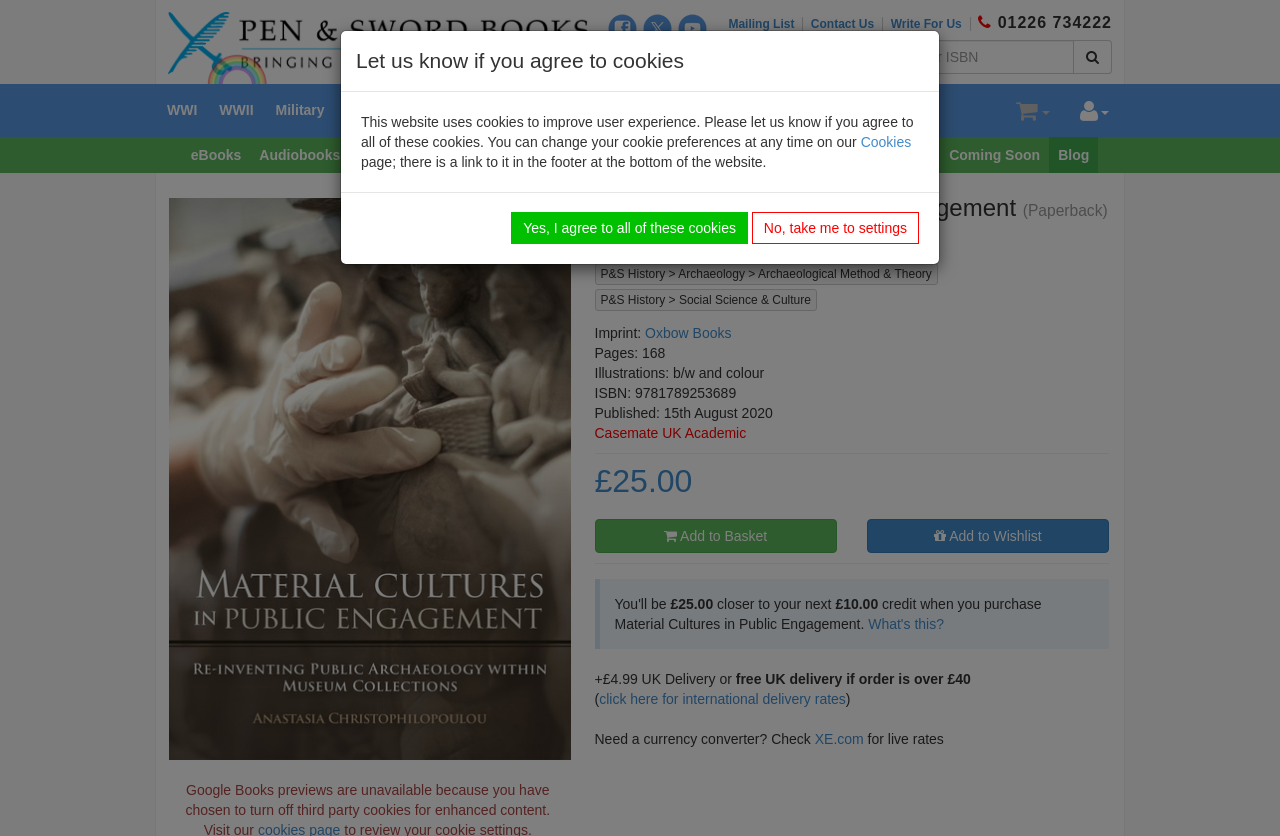Create a detailed summary of the webpage's content and design.

The webpage is about a book titled "Material Cultures in Public Engagement" published by Pen and Sword Books. At the top, there is a navigation bar with links to the publisher's social media profiles, including Facebook, YouTube, Instagram, and Pinterest. Below this, there is a search bar with a magnifying glass icon and a dropdown menu.

On the left side, there is a vertical menu with categories such as WWI, WWII, Military, Aviation, Maritime, Ancient, History, and more. These categories are likely related to the book's topics or genres.

The main content area is dedicated to the book's details. There is a large image of the book cover, and below it, the title "Material Cultures in Public Engagement (Paperback)" is displayed in a large font. The book's description, "Re-inventing Public Archaeology within Museum Collections", is written in a smaller font below the title.

The book's details are organized into sections. The first section lists the book's imprint, pages, illustrations, ISBN, publication date, and publisher. The second section displays the book's price, £25.00, with an "Add to Basket" and "Add to Wishlist" button. A horizontal separator line divides these sections.

Below the book's details, there is a promotional message offering £10.00 credit when purchasing the book, with a "What's this?" link for more information. At the bottom of the page, there are links to other related books or categories, including eBooks, Audiobooks, DVDs, Magazines, and more.